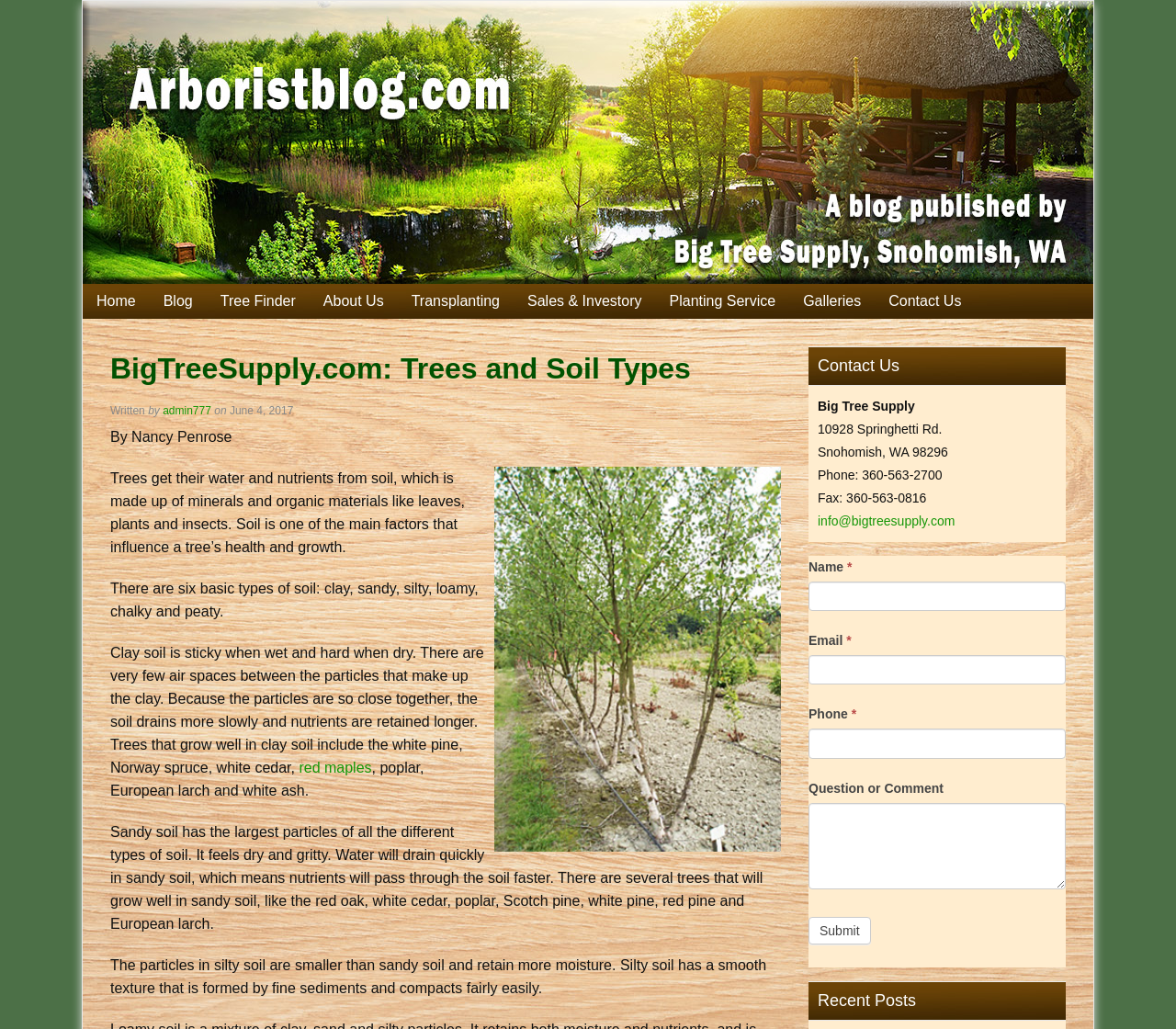Locate the bounding box coordinates of the UI element described by: "admin777". The bounding box coordinates should consist of four float numbers between 0 and 1, i.e., [left, top, right, bottom].

[0.138, 0.393, 0.18, 0.406]